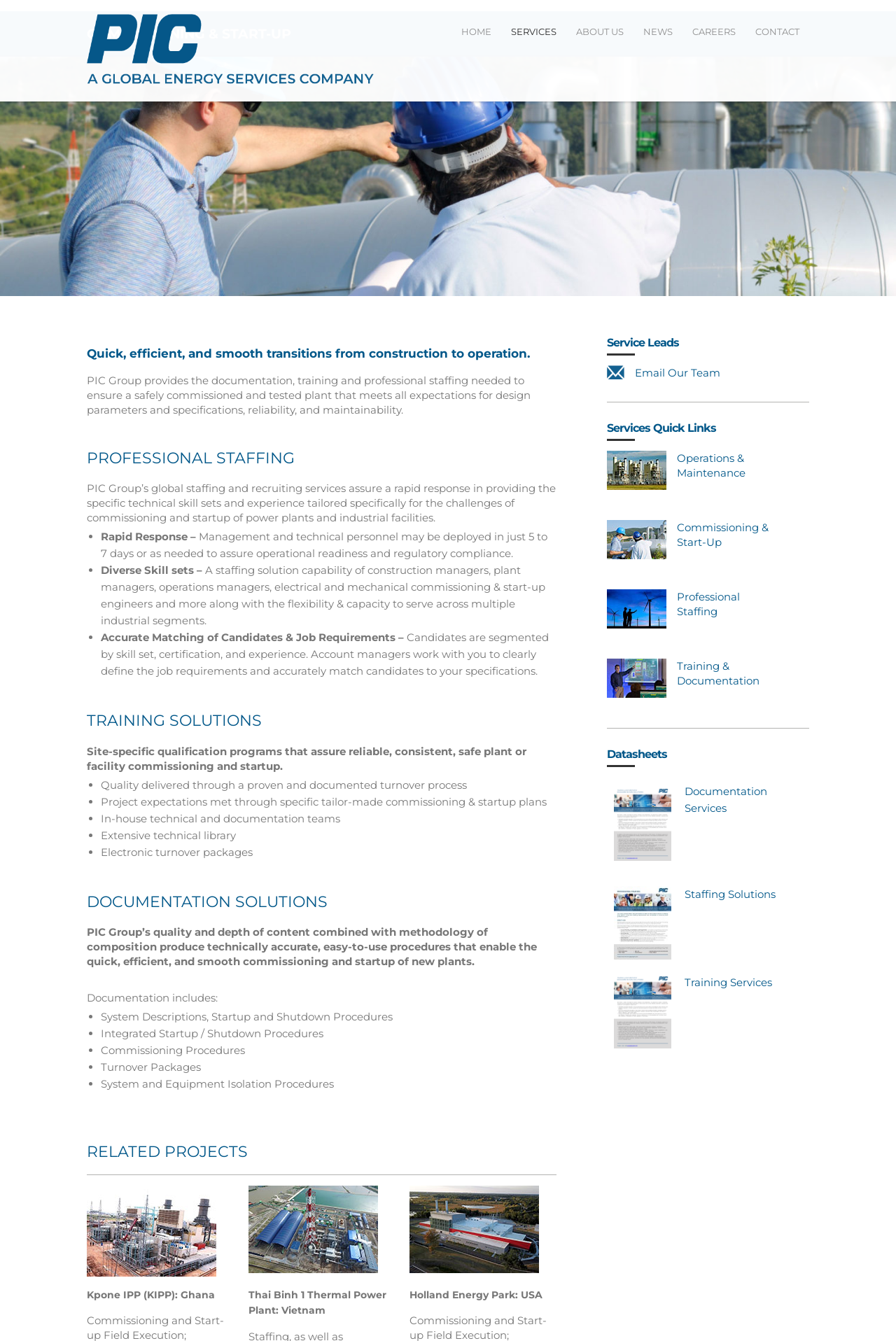Determine the bounding box coordinates of the clickable element necessary to fulfill the instruction: "Click PROFESSIONAL STAFFING". Provide the coordinates as four float numbers within the 0 to 1 range, i.e., [left, top, right, bottom].

[0.097, 0.395, 0.621, 0.424]